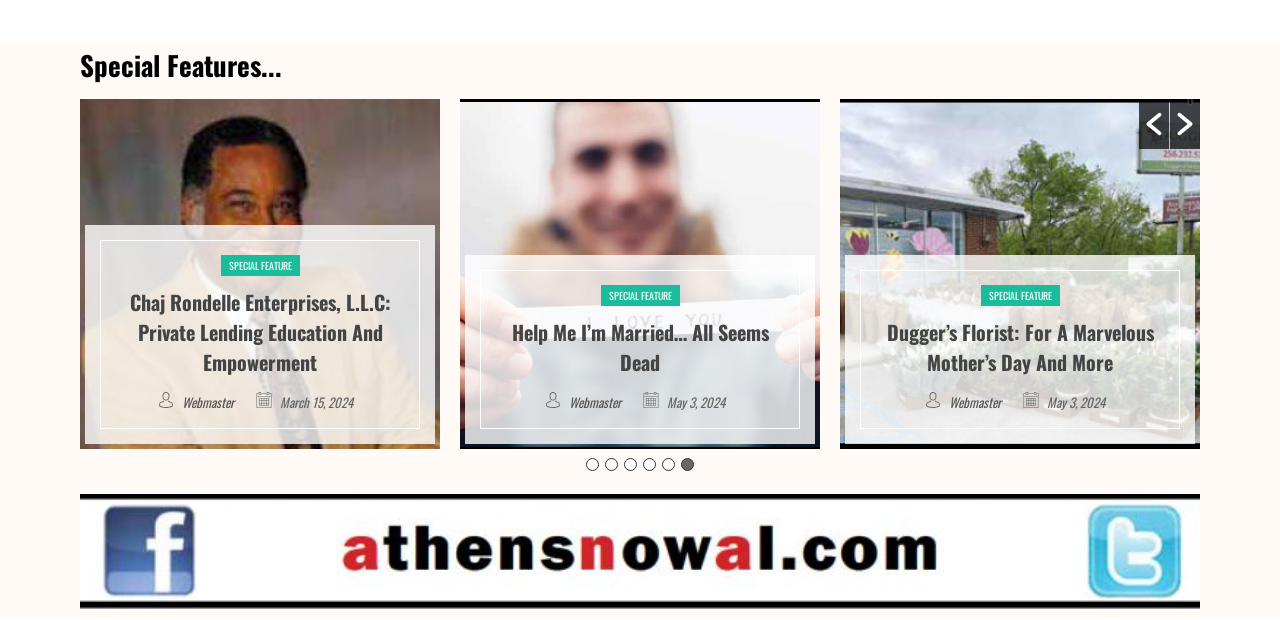Provide your answer to the question using just one word or phrase: How many tabs are visible in the tablist?

1